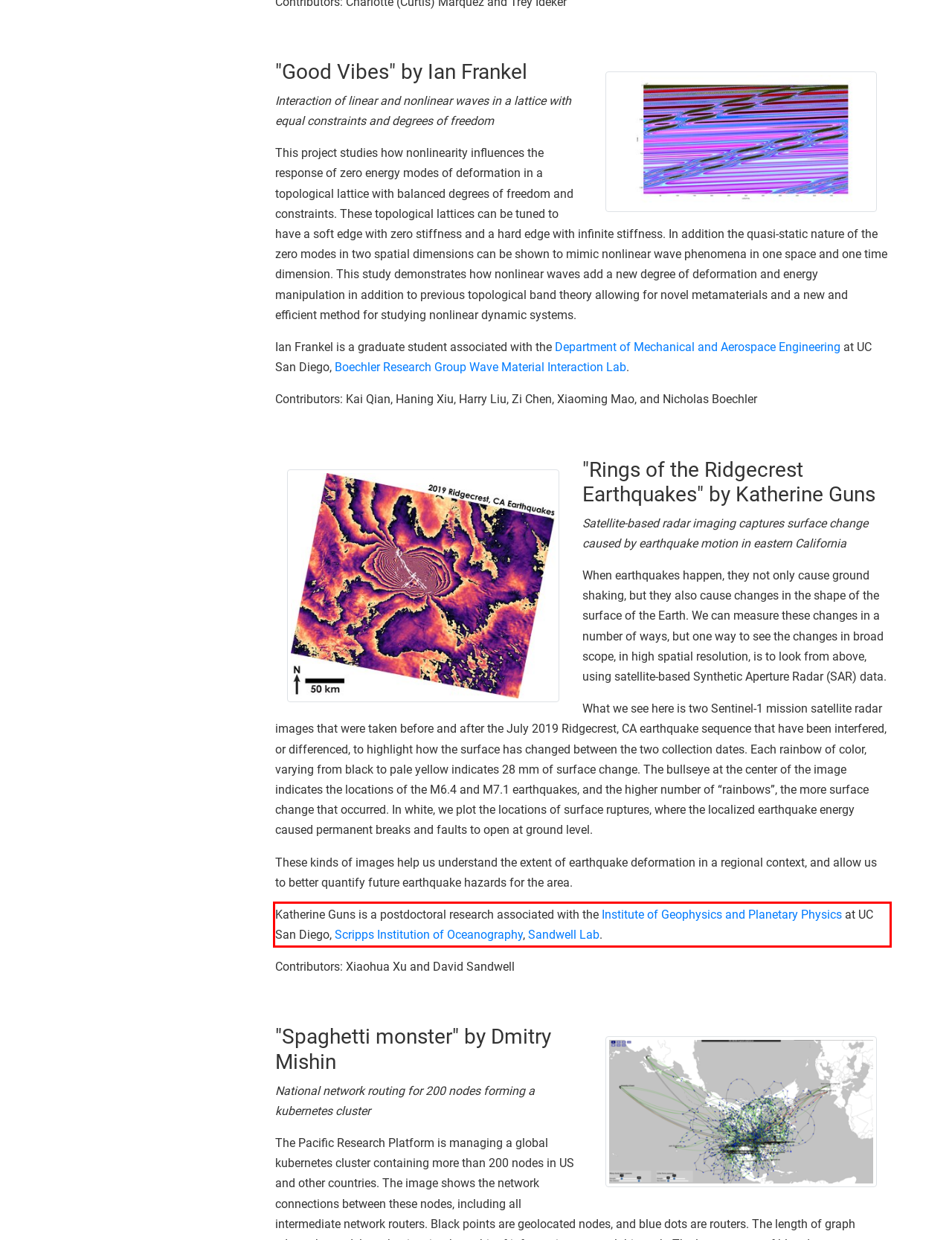Please recognize and transcribe the text located inside the red bounding box in the webpage image.

Katherine Guns is a postdoctoral research associated with the Institute of Geophysics and Planetary Physics at UC San Diego, Scripps Institution of Oceanography, Sandwell Lab.